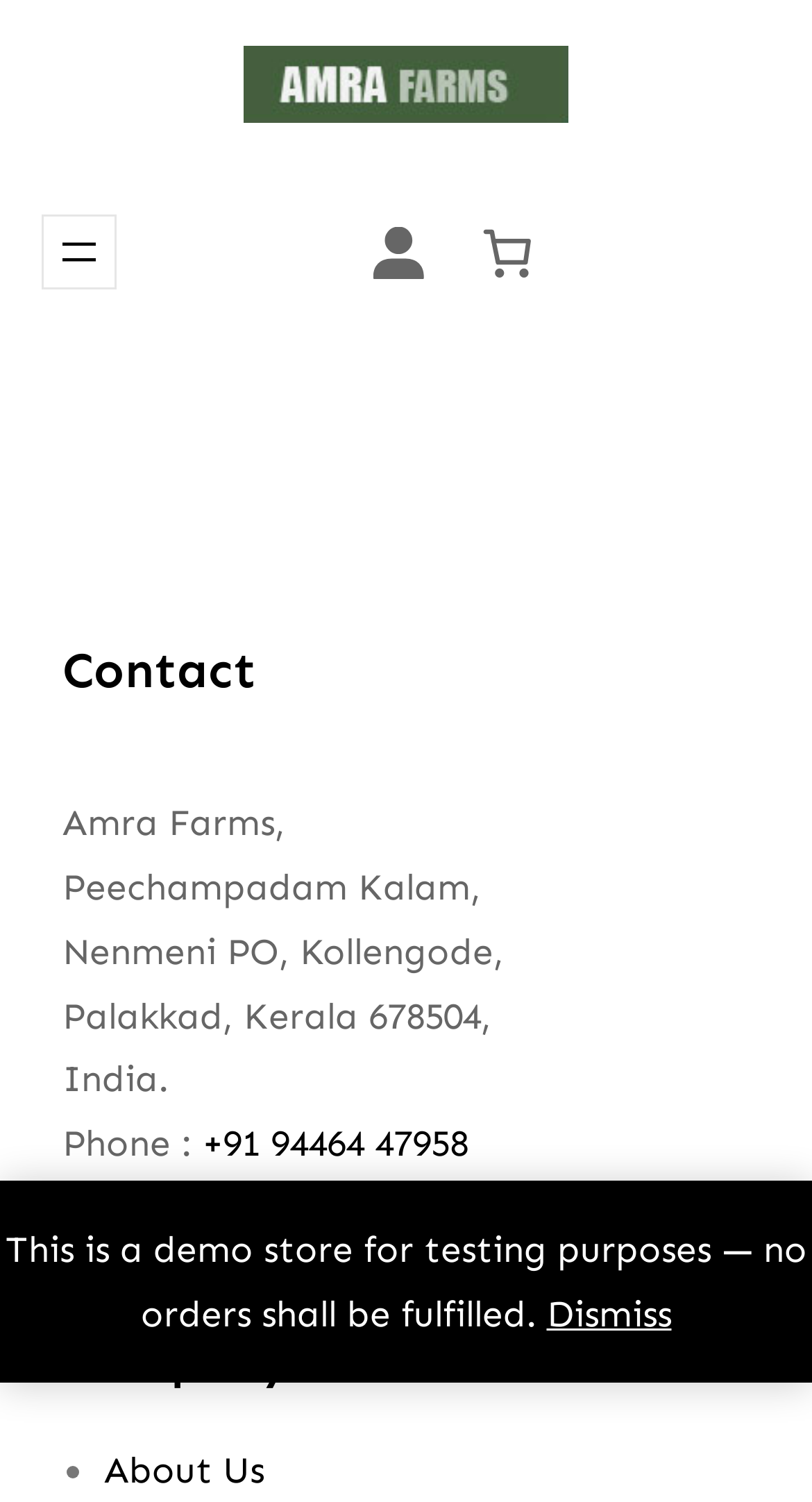Provide the bounding box coordinates for the UI element that is described by this text: "Dismiss". The coordinates should be in the form of four float numbers between 0 and 1: [left, top, right, bottom].

[0.673, 0.859, 0.827, 0.889]